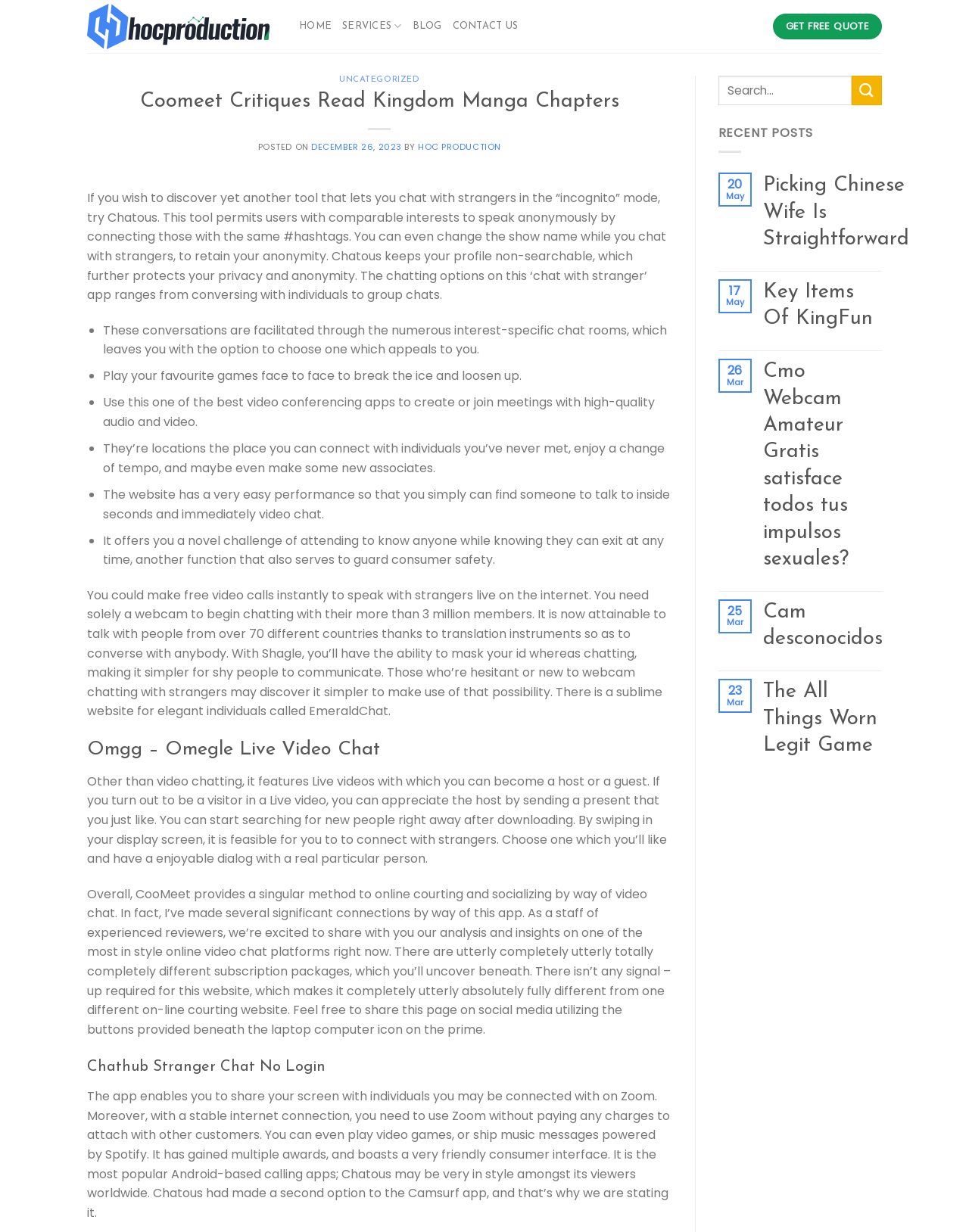Use a single word or phrase to respond to the question:
What is the name of the website?

HOC Production